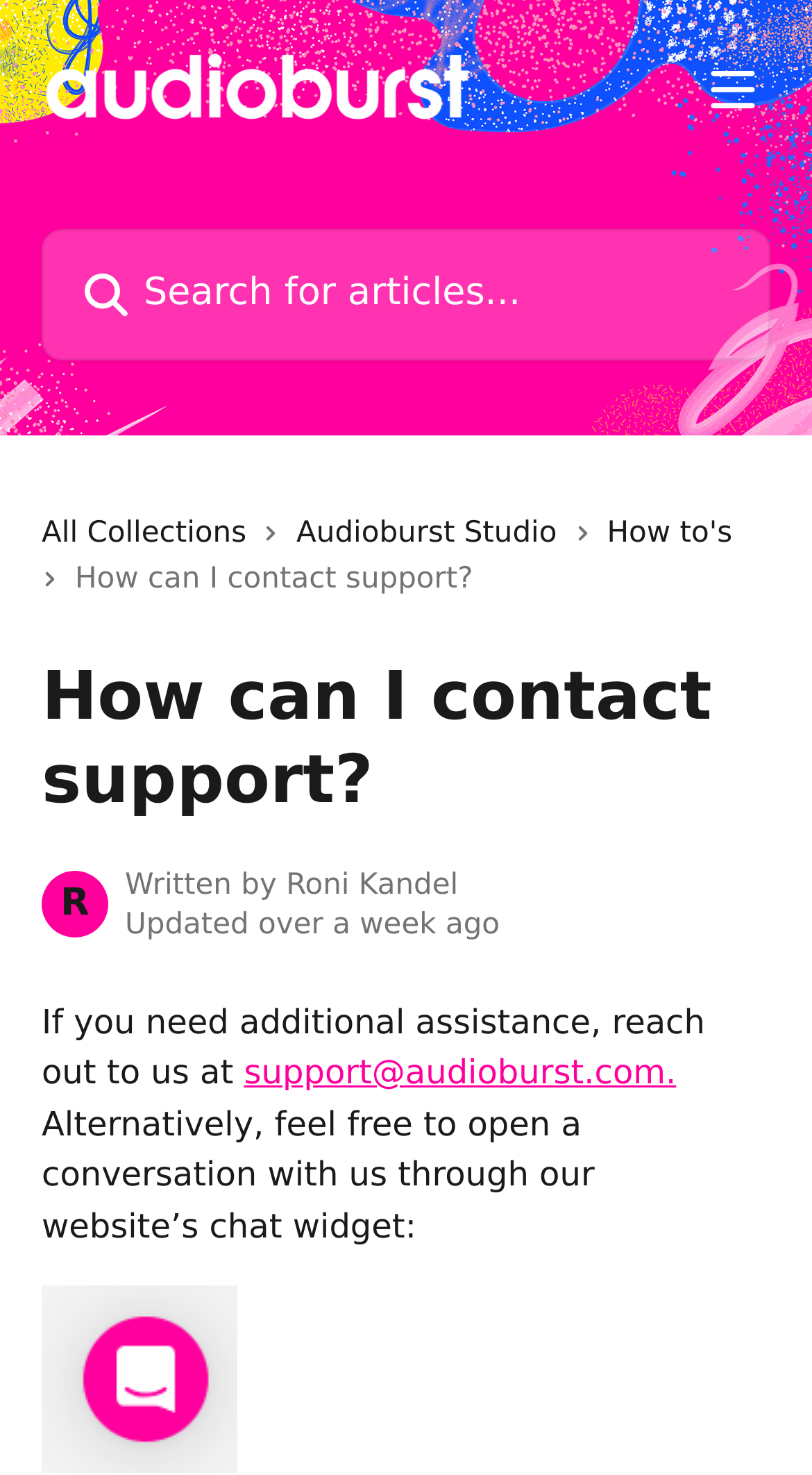Using the information shown in the image, answer the question with as much detail as possible: What is the name of the help center?

The name of the help center can be found in the header section of the webpage, where it is written as 'Audioburst Help Center'.